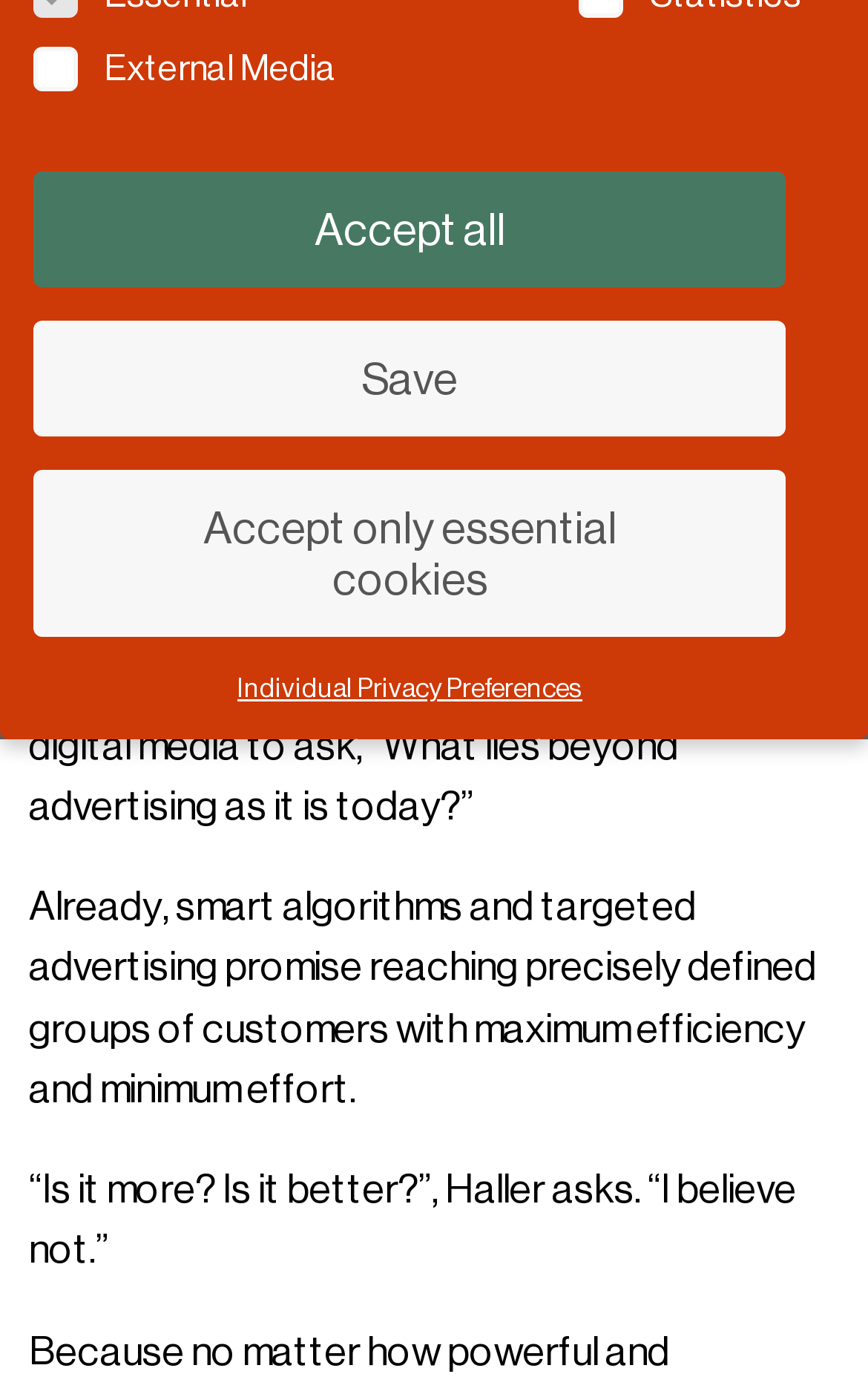Predict the bounding box of the UI element based on the description: "Save". The coordinates should be four float numbers between 0 and 1, formatted as [left, top, right, bottom].

[0.038, 0.23, 0.906, 0.314]